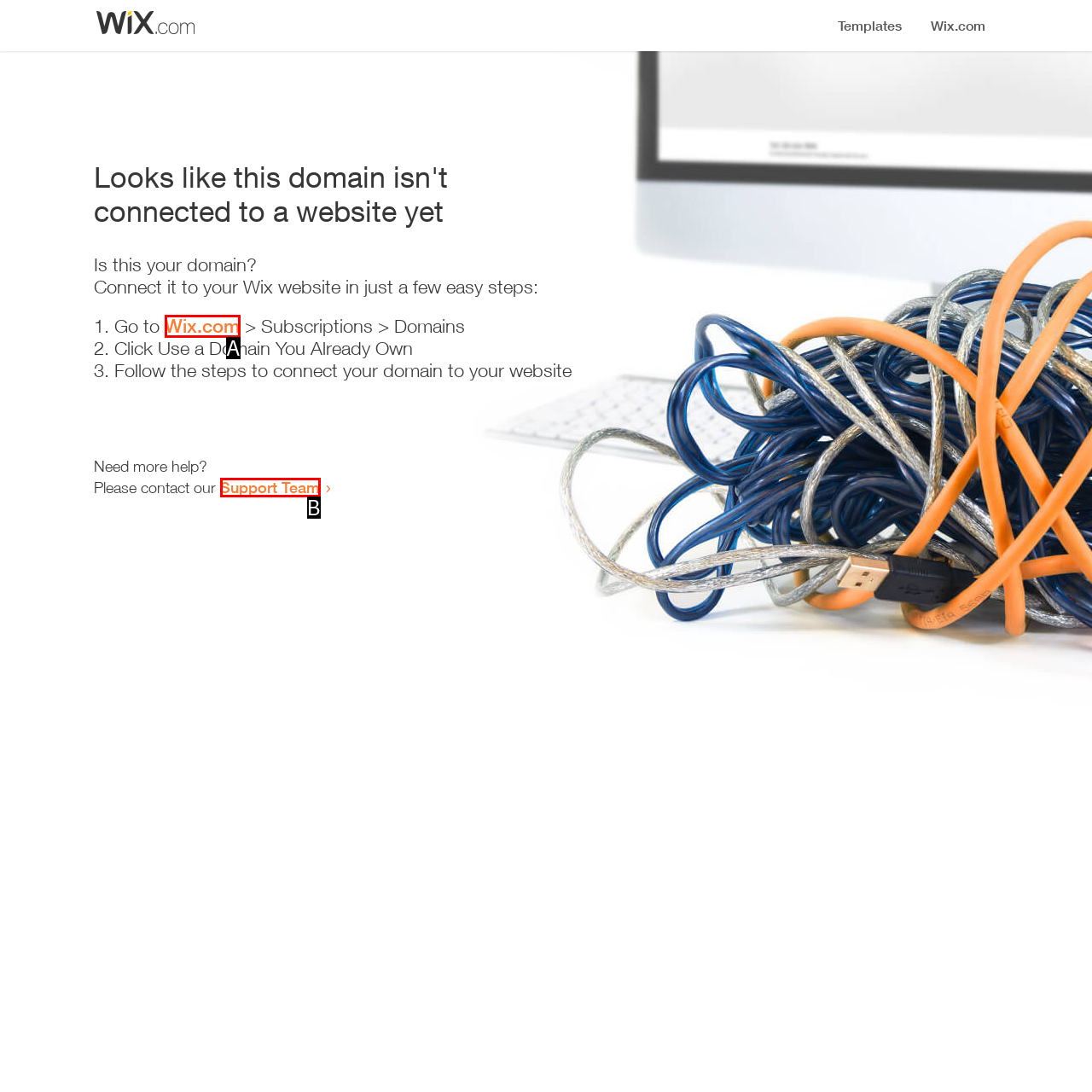Given the element description: Support Team, choose the HTML element that aligns with it. Indicate your choice with the corresponding letter.

B